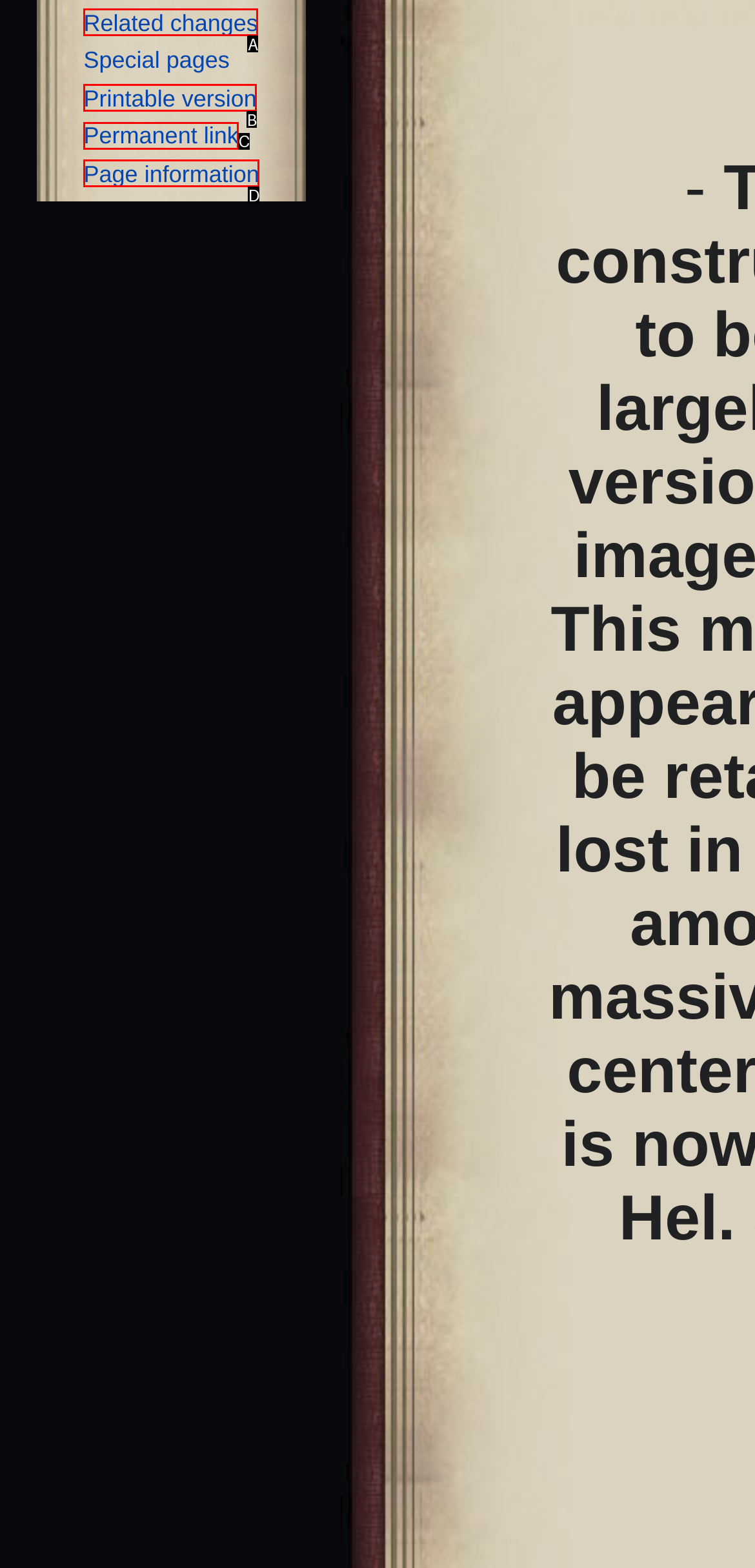Which HTML element among the options matches this description: Permanent link? Answer with the letter representing your choice.

C